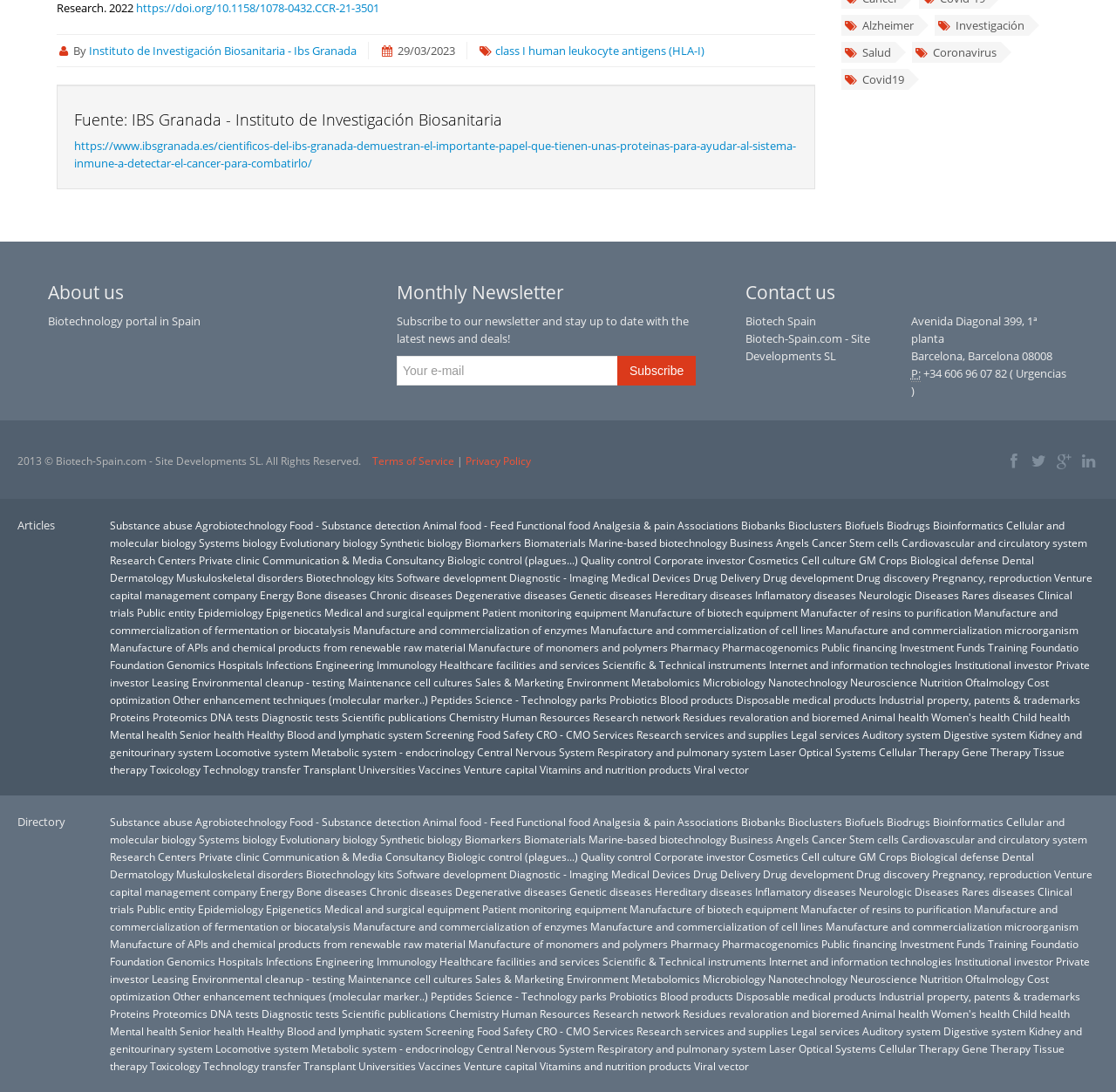Indicate the bounding box coordinates of the element that must be clicked to execute the instruction: "Learn about biobanks". The coordinates should be given as four float numbers between 0 and 1, i.e., [left, top, right, bottom].

[0.664, 0.474, 0.704, 0.487]